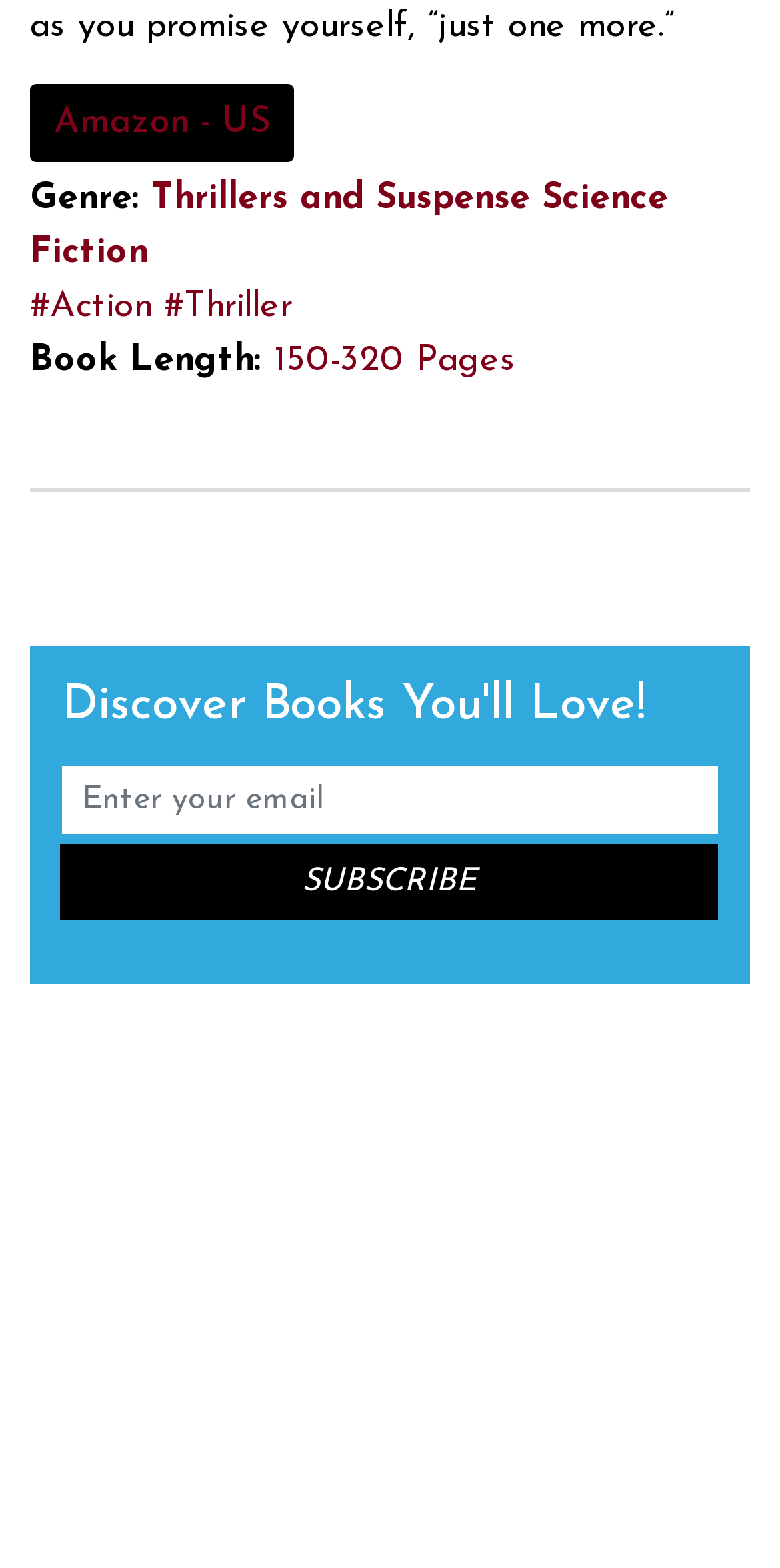Please identify the bounding box coordinates of where to click in order to follow the instruction: "Filter books by '150-320 Pages' length".

[0.351, 0.219, 0.662, 0.243]